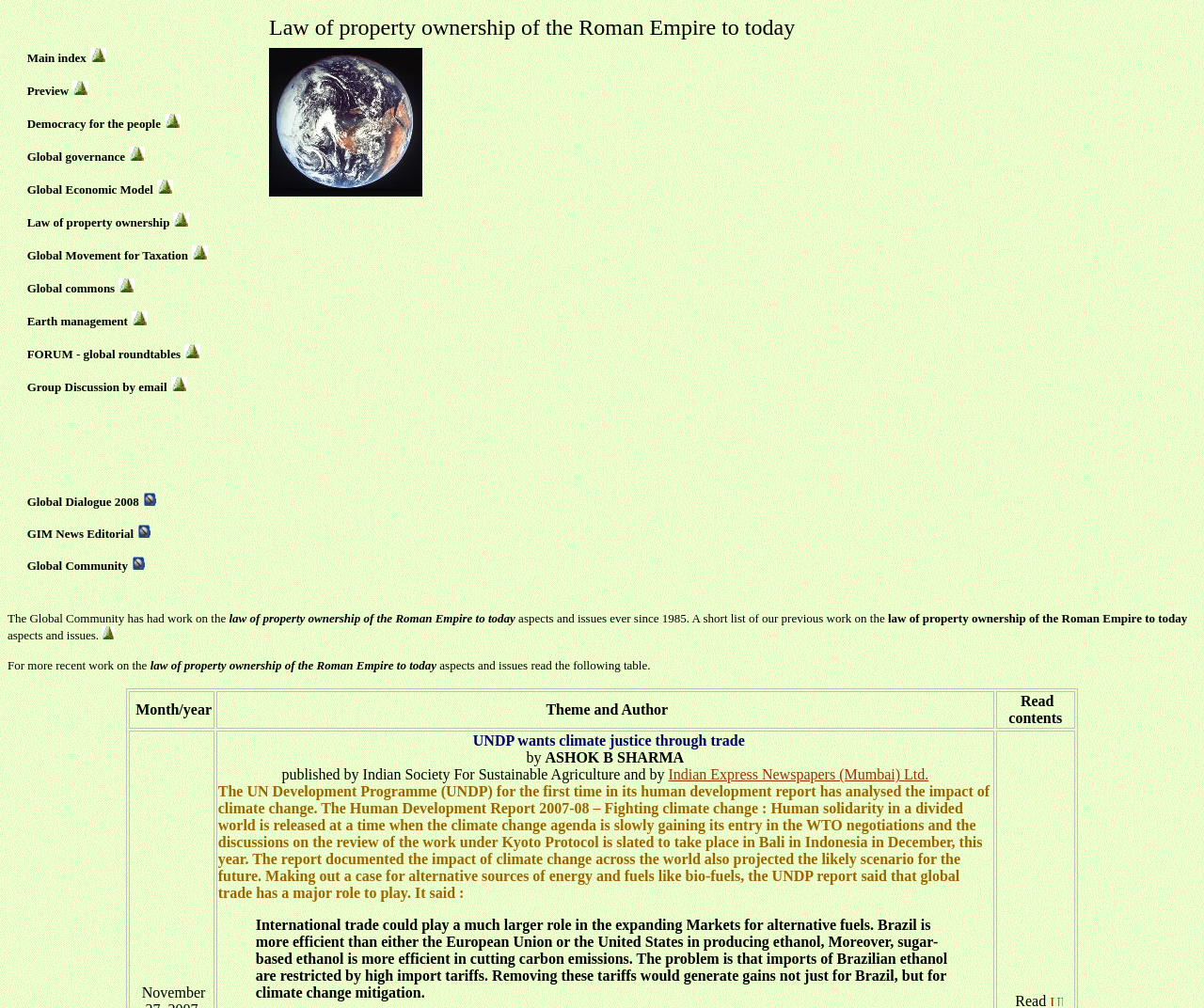Please locate the UI element described by "Indian Express Newspapers (Mumbai) Ltd." and provide its bounding box coordinates.

[0.555, 0.76, 0.771, 0.776]